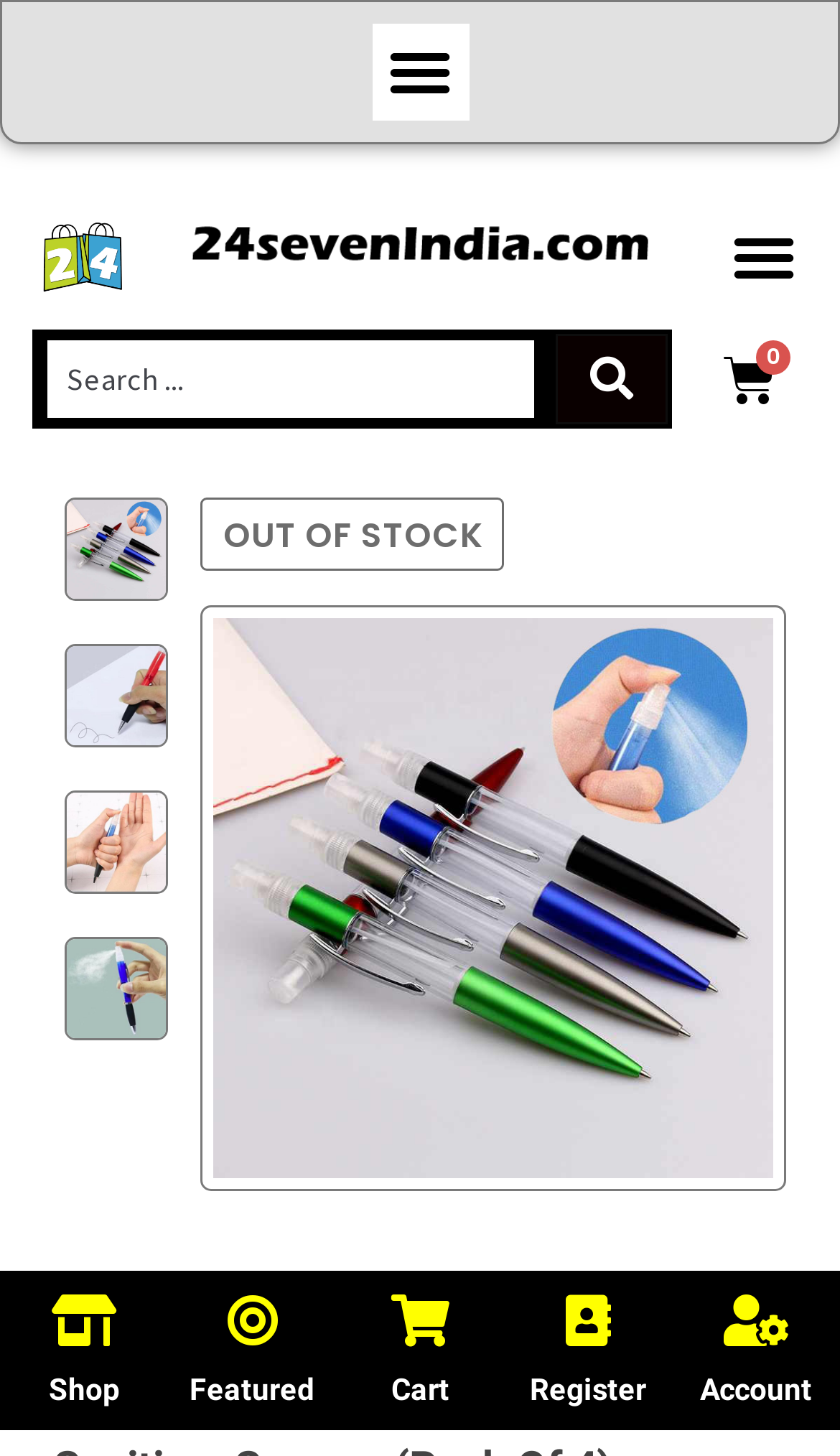Identify the bounding box coordinates of the part that should be clicked to carry out this instruction: "Search for products".

[0.038, 0.227, 0.8, 0.295]